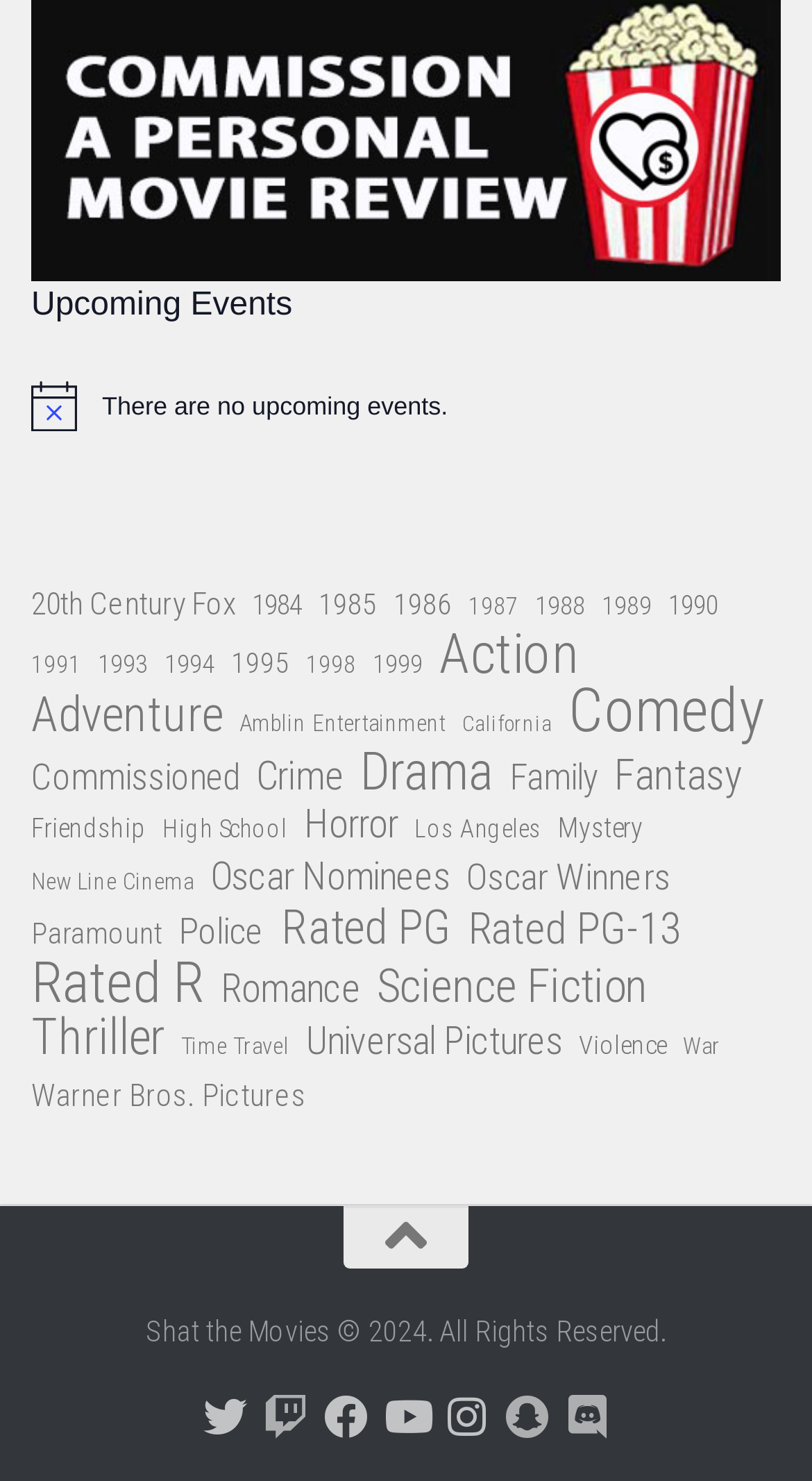Can you specify the bounding box coordinates of the area that needs to be clicked to fulfill the following instruction: "Follow us on Twitter"?

[0.25, 0.942, 0.304, 0.971]